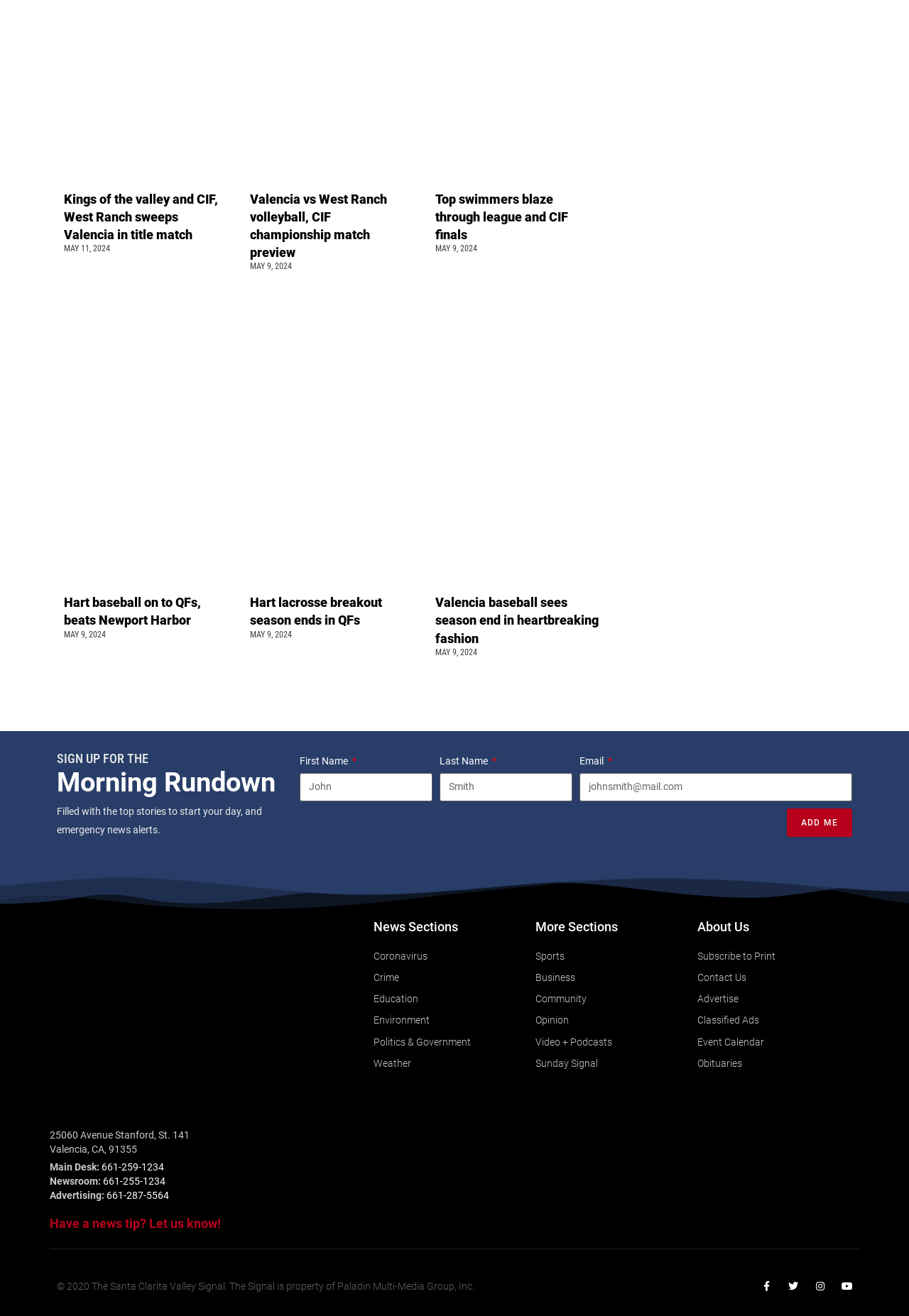Could you please study the image and provide a detailed answer to the question:
What is the purpose of the form on this webpage?

The form on this webpage has fields for First Name, Last Name, and Email, and a button labeled 'ADD ME'. This suggests that the purpose of the form is to allow users to subscribe to a newsletter or service.